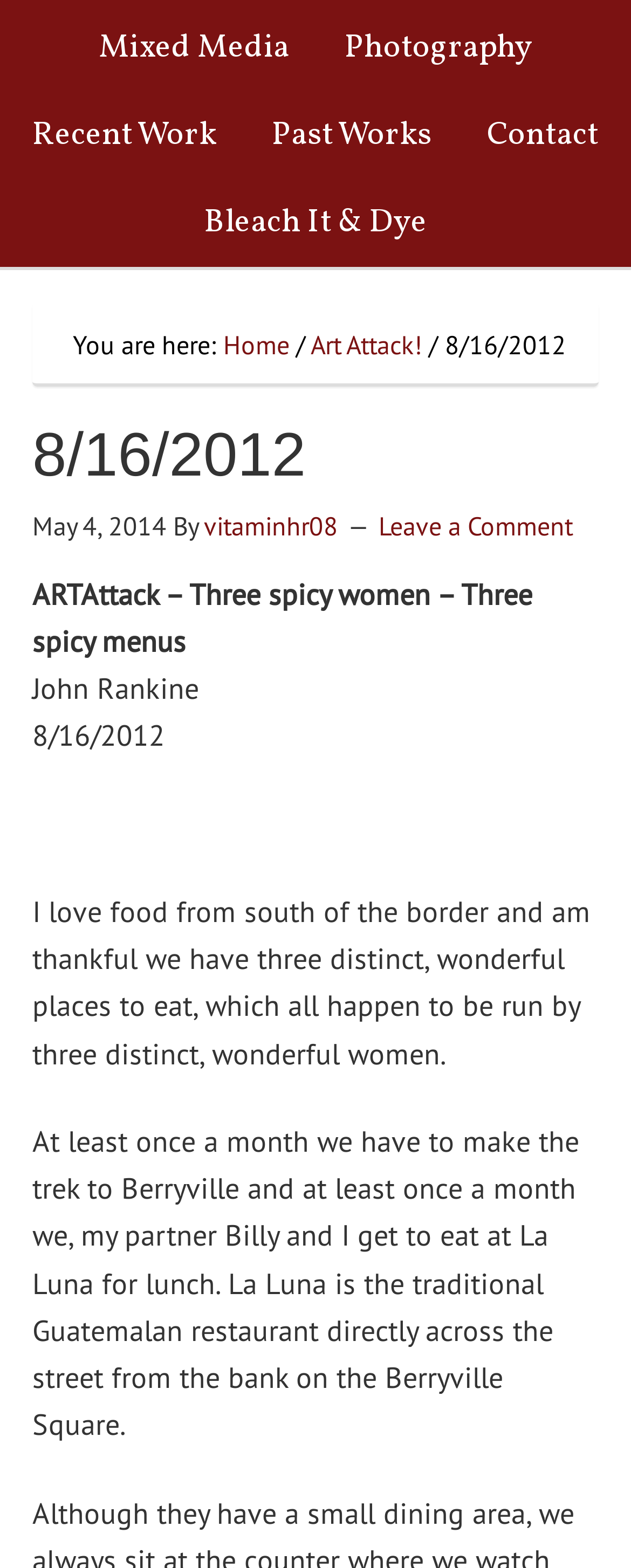Extract the bounding box coordinates for the HTML element that matches this description: "Home". The coordinates should be four float numbers between 0 and 1, i.e., [left, top, right, bottom].

[0.354, 0.209, 0.459, 0.23]